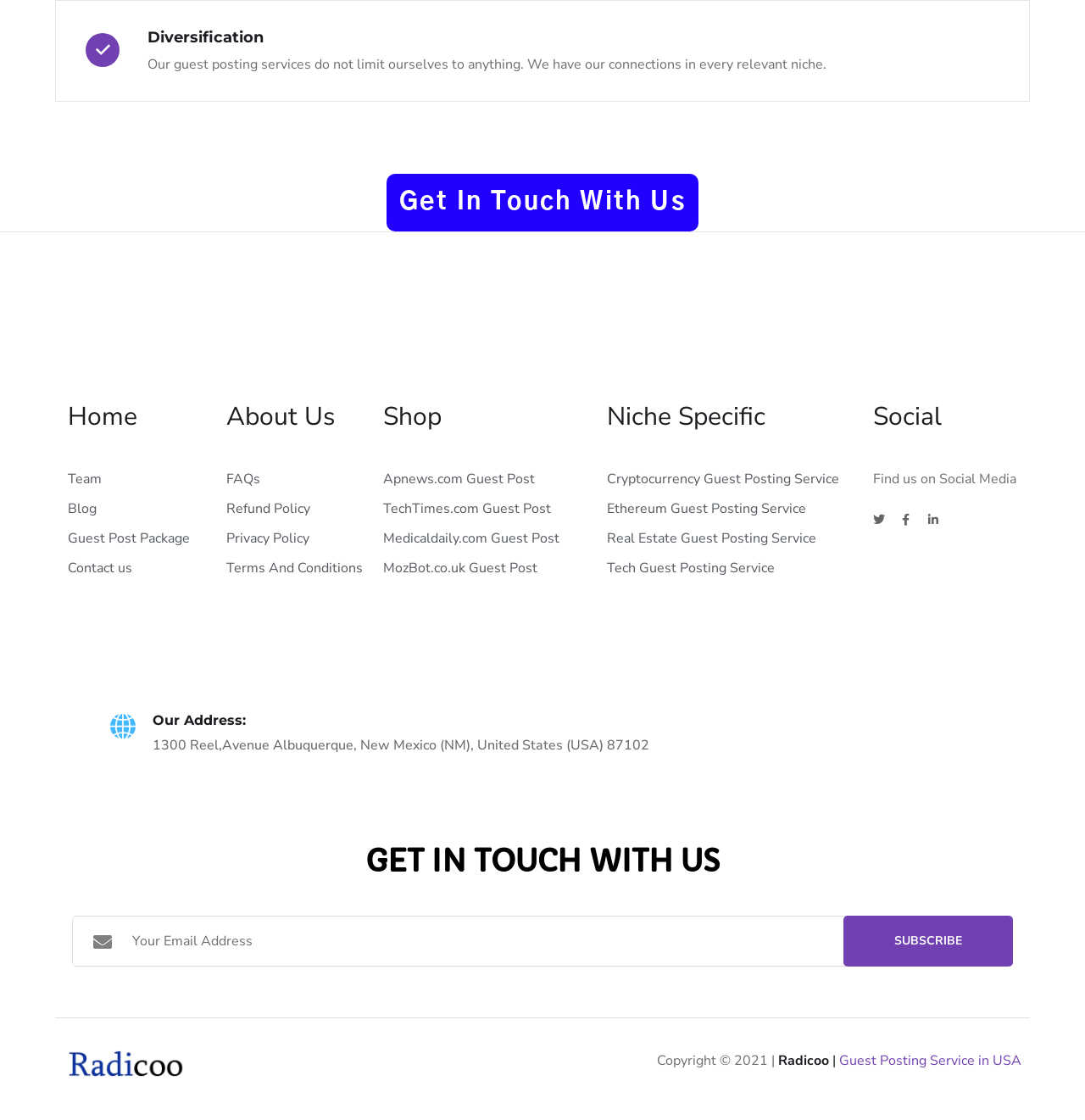Please reply to the following question with a single word or a short phrase:
What is the company's address?

1300 Reel Avenue, Albuquerque, New Mexico